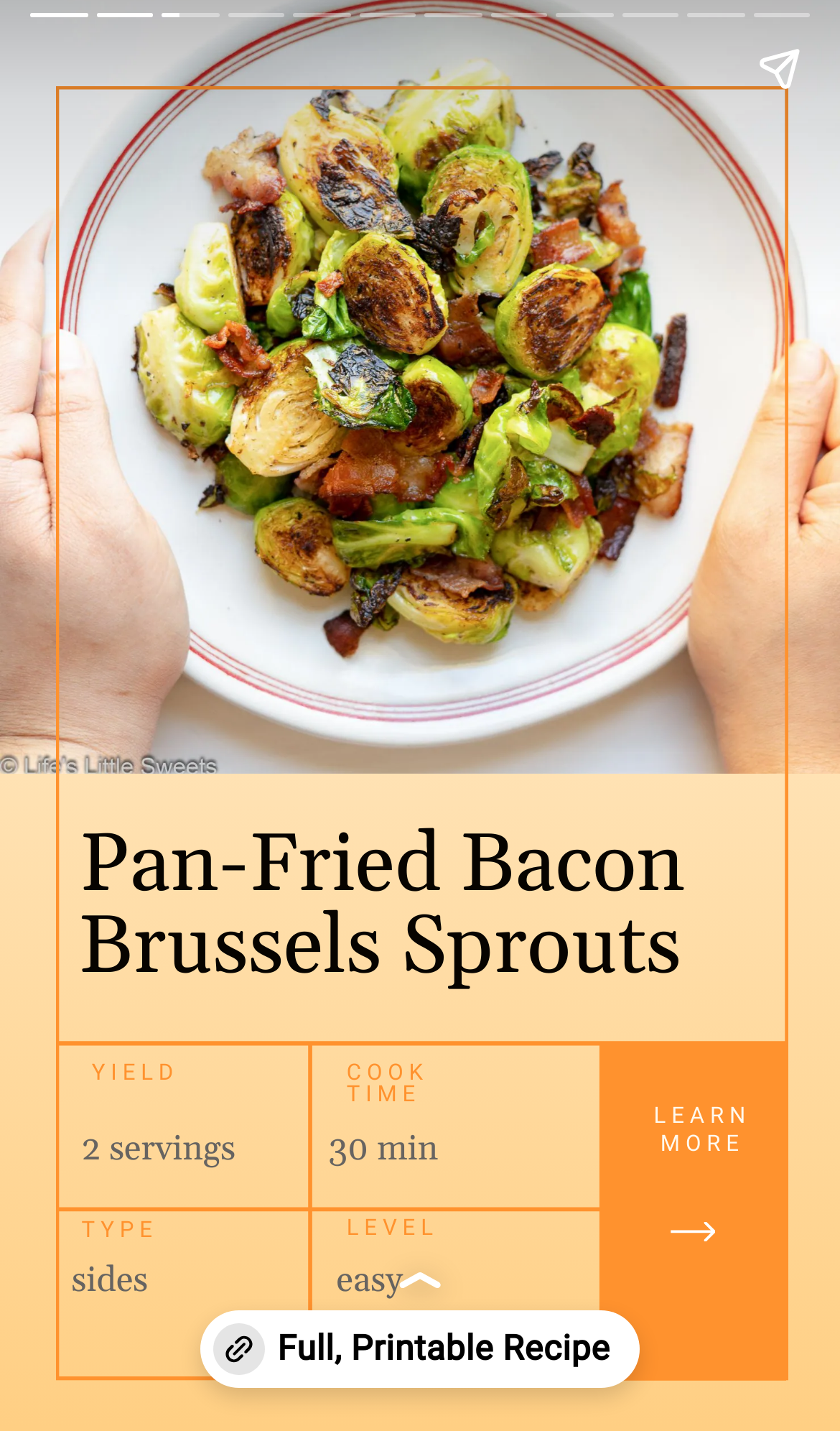Using the details from the image, please elaborate on the following question: Is there a button to get the full recipe?

I found a button with the text 'Full, Printable Recipe' which suggests that clicking on it will provide the full recipe.